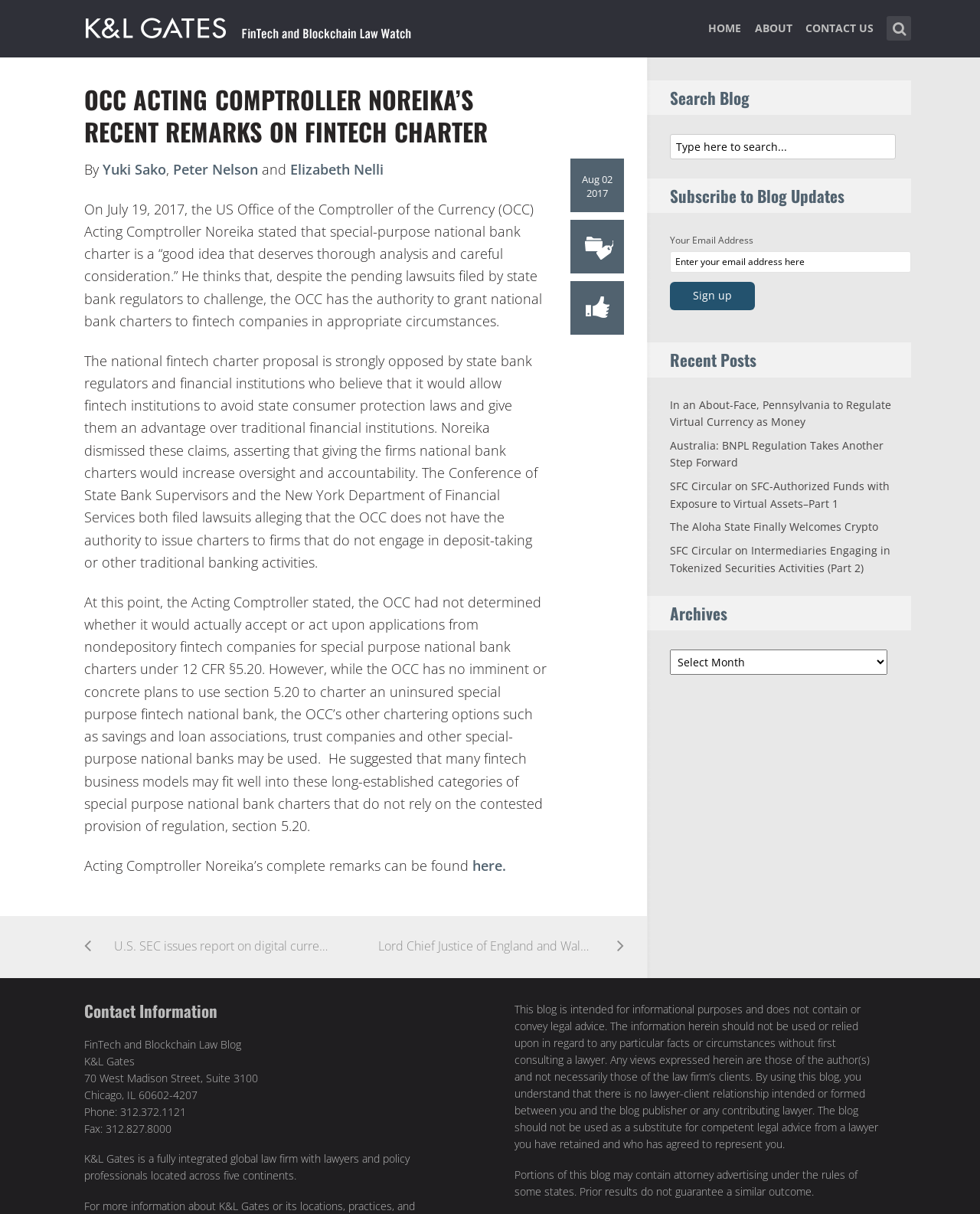Locate the bounding box coordinates of the clickable area to execute the instruction: "Read the recent remarks on FinTech charter". Provide the coordinates as four float numbers between 0 and 1, represented as [left, top, right, bottom].

[0.086, 0.069, 0.559, 0.122]